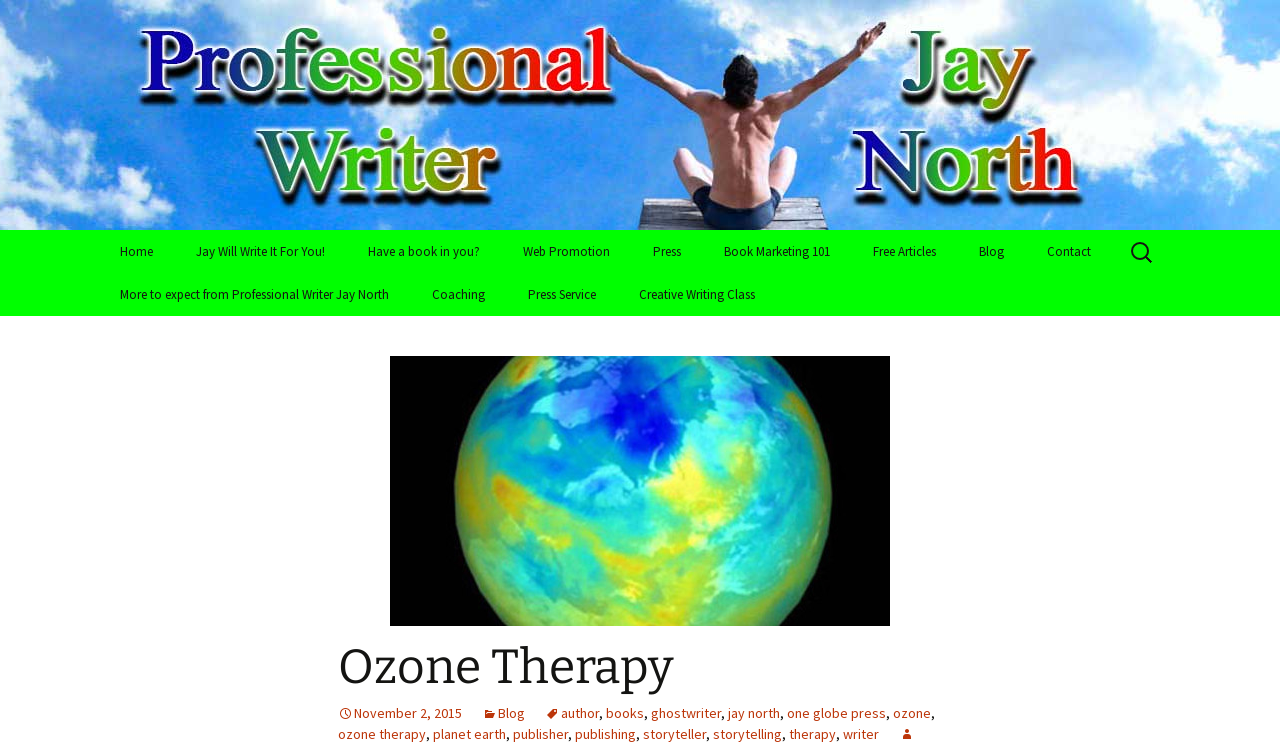Pinpoint the bounding box coordinates of the clickable element needed to complete the instruction: "Click on the 'Home' link". The coordinates should be provided as four float numbers between 0 and 1: [left, top, right, bottom].

[0.078, 0.31, 0.135, 0.368]